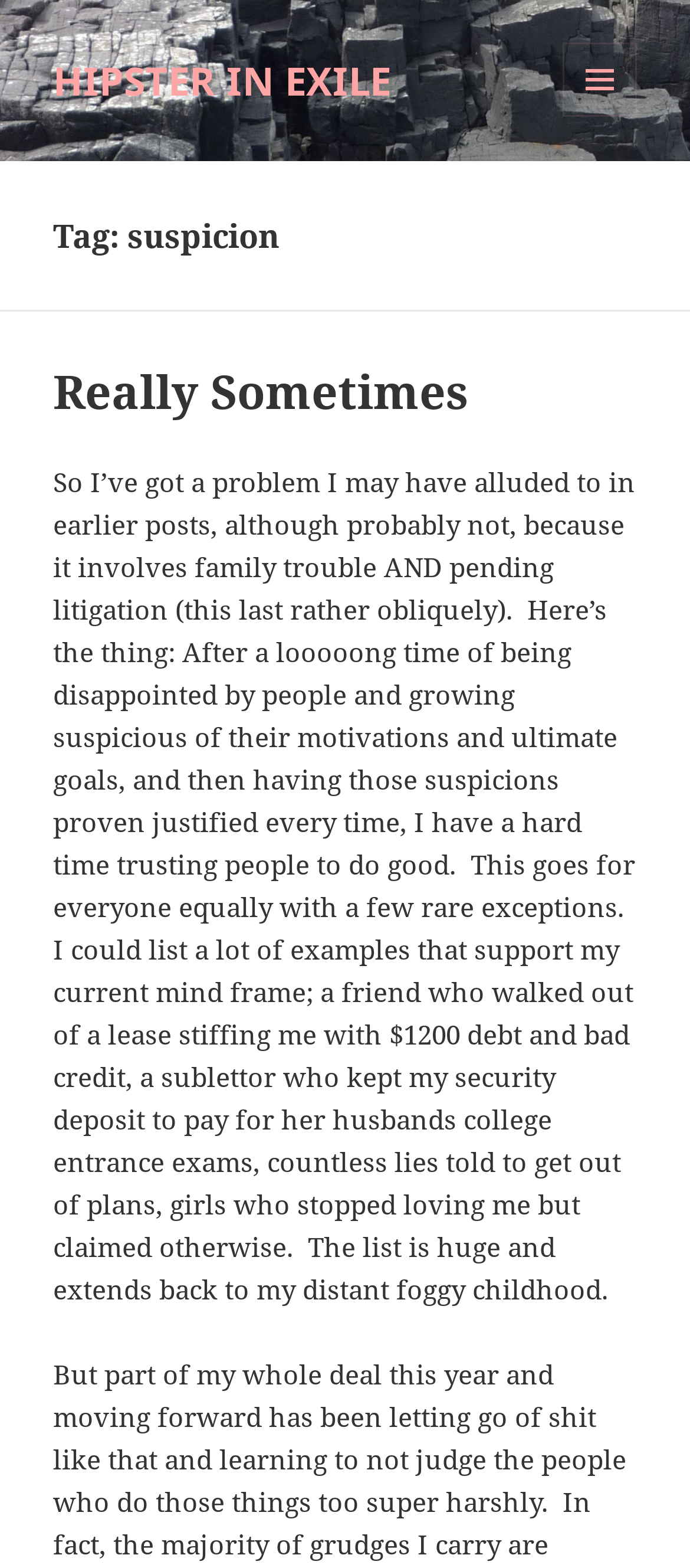Describe all the visual and textual components of the webpage comprehensively.

The webpage appears to be a personal blog or journal entry, with a focus on the theme of suspicion and trust issues. At the top of the page, there is a link to "HIPSTER IN EXILE" and a button labeled "MENU AND WIDGETS" on the right side. 

Below the top section, there is a header that spans the entire width of the page, containing a heading that reads "Tag: suspicion". Underneath this header, there is another section with a heading that says "Really Sometimes", which is a link to a related article or post. 

The main content of the page is a lengthy paragraph of text that discusses the author's struggles with trusting people due to past experiences of being disappointed and betrayed. The text is quite detailed, providing several examples of situations where the author's suspicions were proven justified, including a friend who left them with debt and bad credit, a sublettor who kept their security deposit, and lies told to get out of plans. The author also mentions that this distrust extends to their childhood.